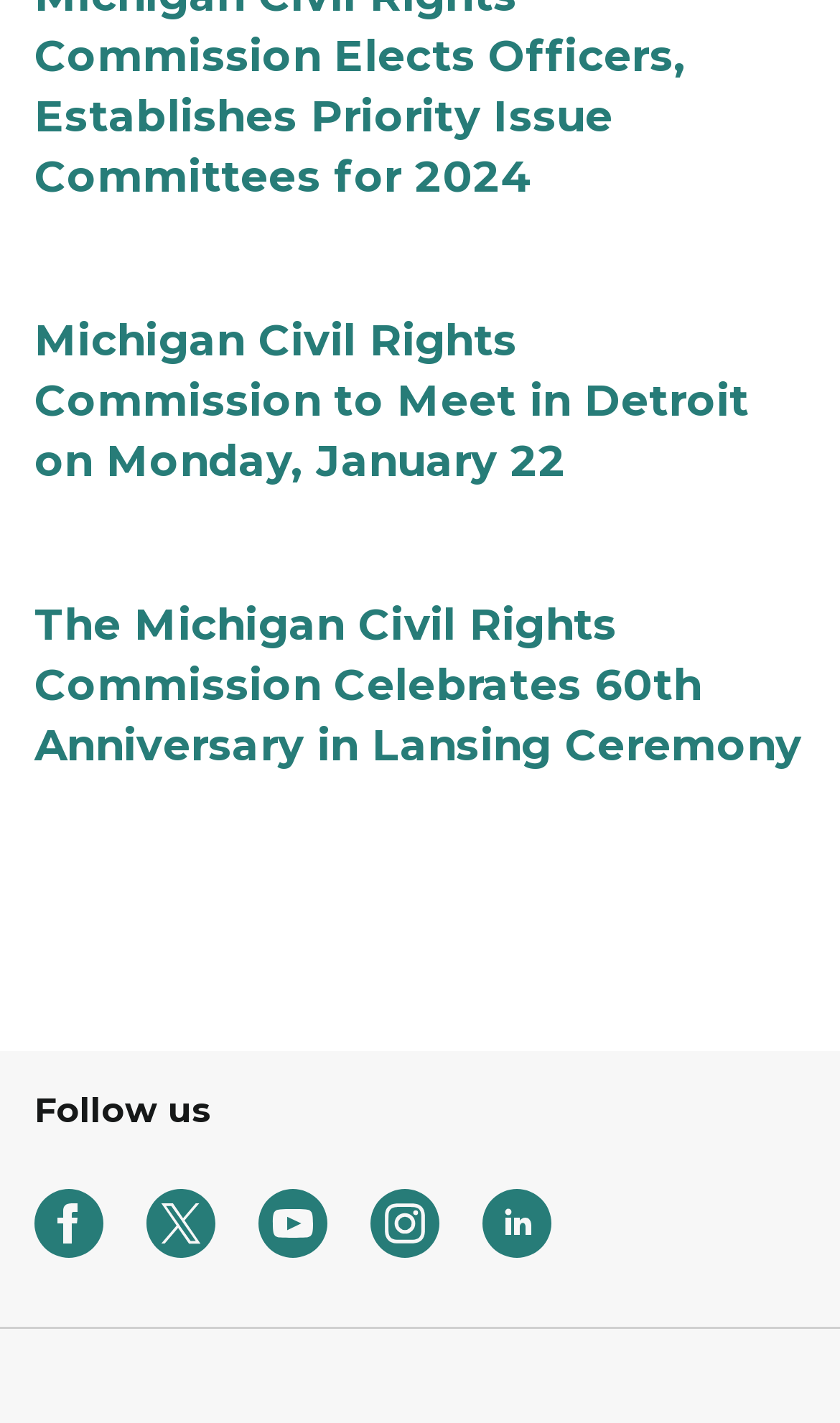For the following element description, predict the bounding box coordinates in the format (top-left x, top-left y, bottom-right x, bottom-right y). All values should be floating point numbers between 0 and 1. Description: aria-label="twitter x solid"

[0.174, 0.836, 0.256, 0.885]